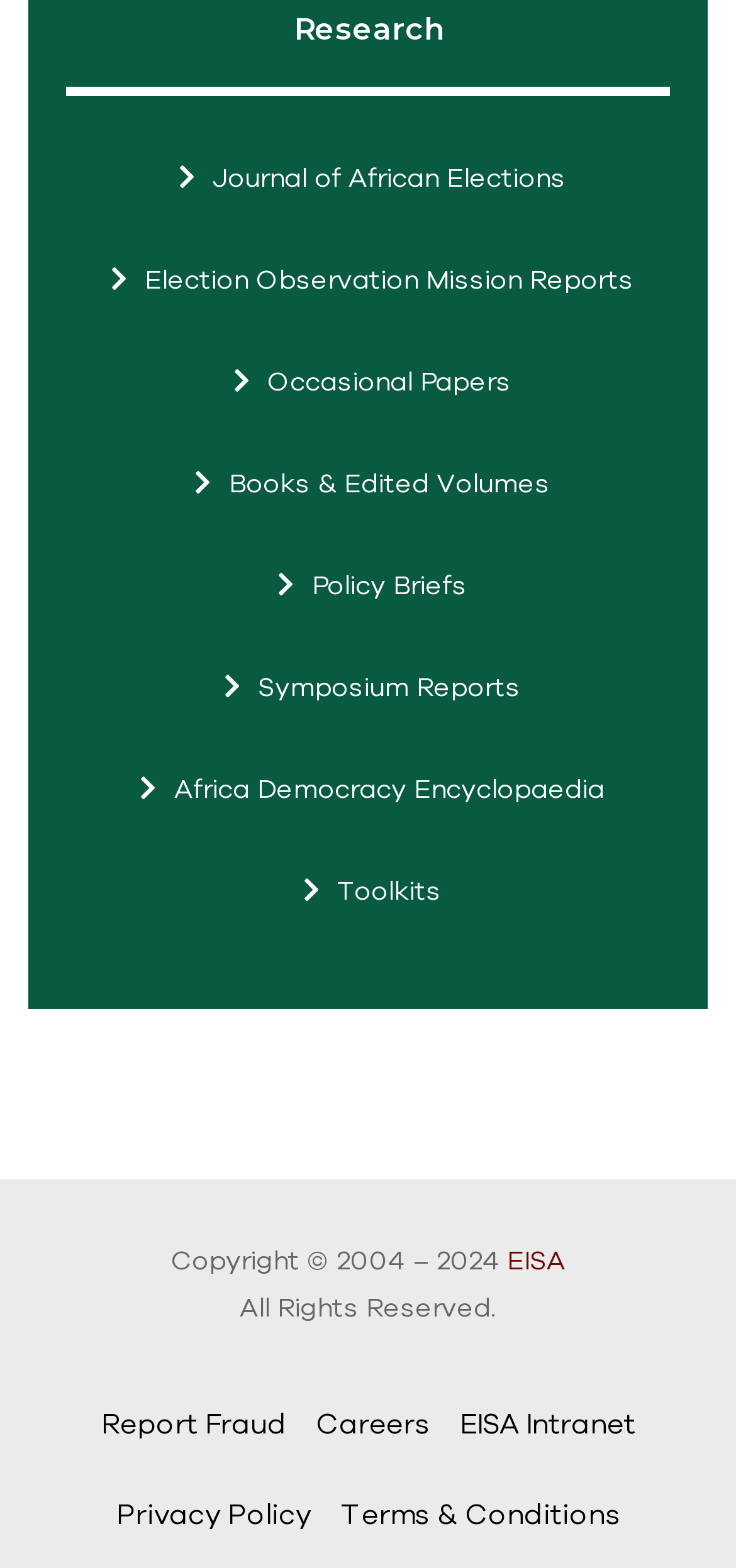Determine the bounding box coordinates for the area that needs to be clicked to fulfill this task: "Report Fraud". The coordinates must be given as four float numbers between 0 and 1, i.e., [left, top, right, bottom].

[0.137, 0.879, 0.388, 0.937]